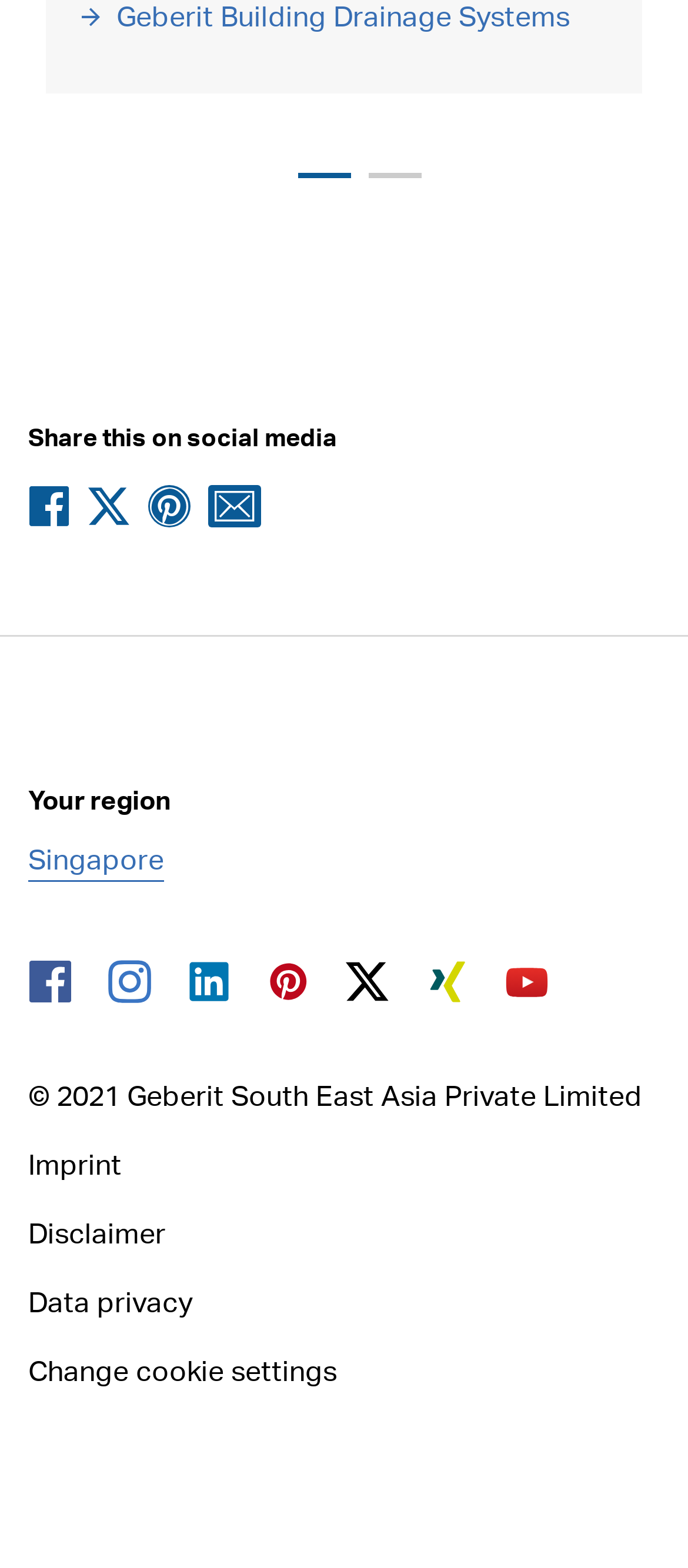Locate the bounding box coordinates of the area that needs to be clicked to fulfill the following instruction: "View imprint". The coordinates should be in the format of four float numbers between 0 and 1, namely [left, top, right, bottom].

[0.041, 0.729, 0.959, 0.756]